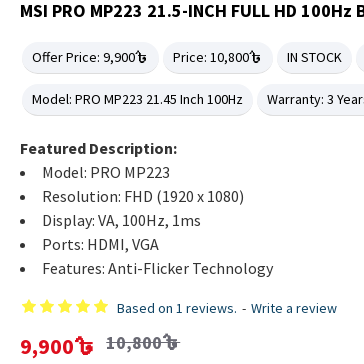Carefully examine the image and provide an in-depth answer to the question: What is the response time of the monitor's display?

The display of the MSI PRO MP223 monitor has a response time of 1ms, which is a key specification of the VA display with a 100Hz refresh rate.